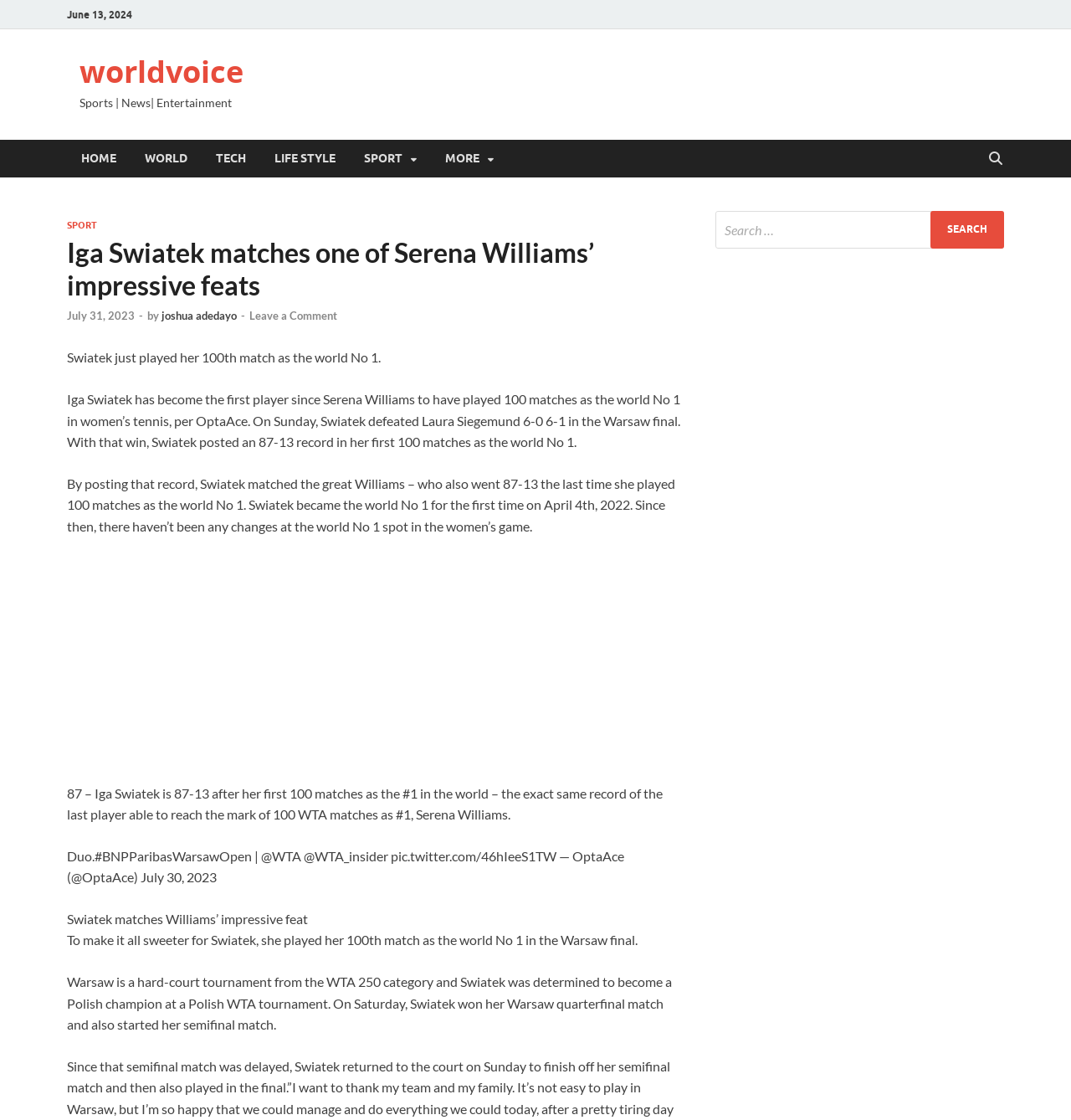Find the bounding box coordinates of the element I should click to carry out the following instruction: "Read more".

[0.416, 0.135, 0.448, 0.147]